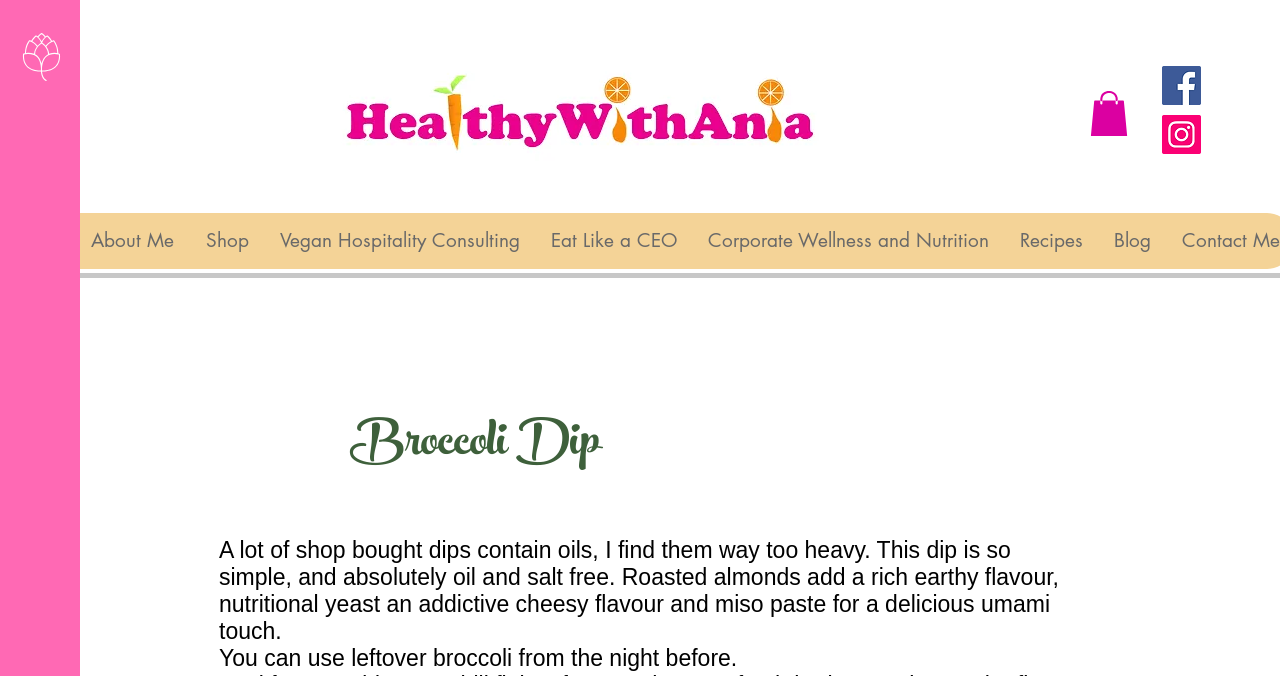Specify the bounding box coordinates of the area to click in order to follow the given instruction: "Explore the Recipes section."

[0.784, 0.316, 0.858, 0.399]